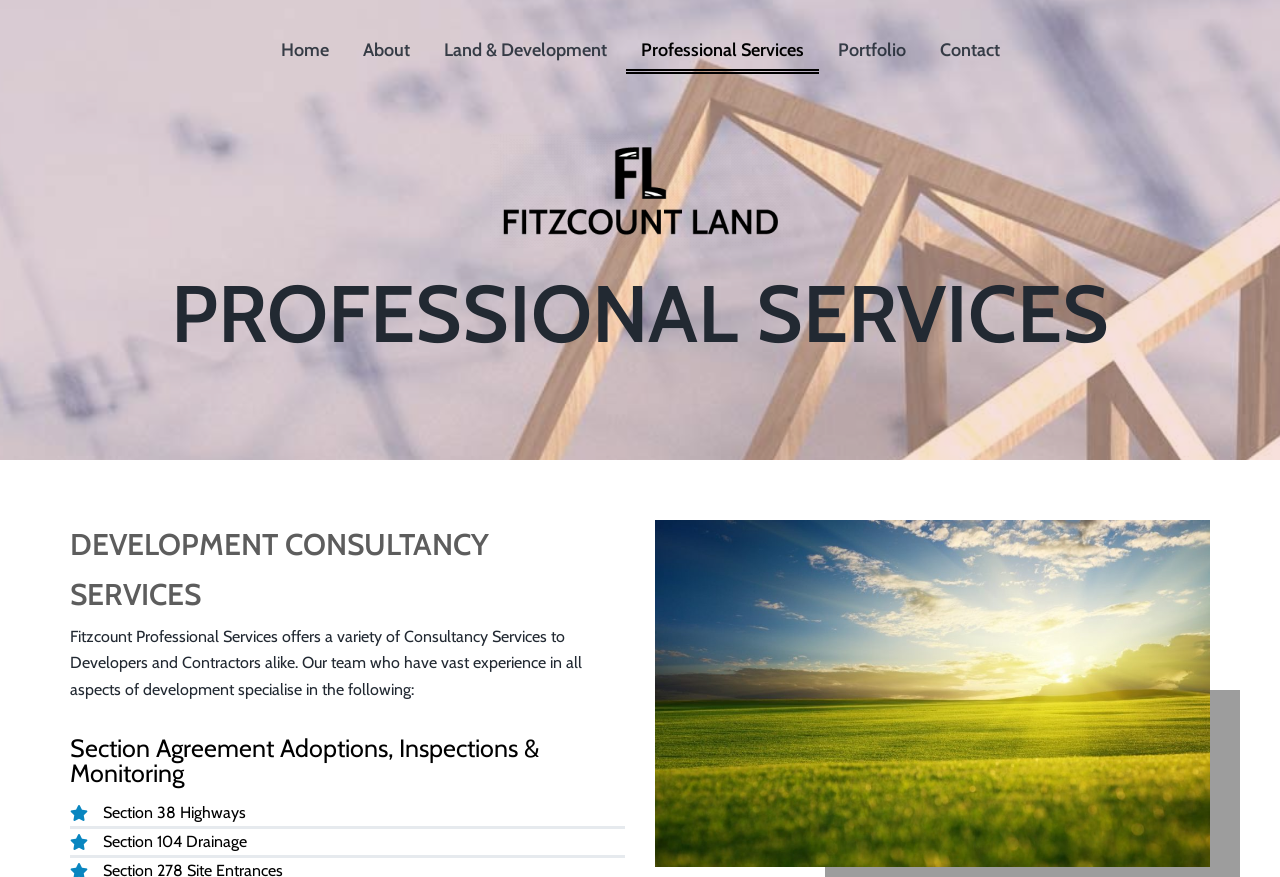How many navigation links are at the top of the page?
Give a one-word or short-phrase answer derived from the screenshot.

6